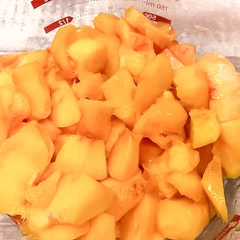Create a vivid and detailed description of the image.

The image features a close-up view of freshly sliced peaches, showcasing their vibrant yellow-orange flesh. The peaches are cut into evenly sized chunks and are nestled together in a clear bowl. The bright color and juicy texture of the fruit suggest they are ripe and ready for use, likely intended for a recipe such as "Mama Sue's Peach Cobbler." This dish highlights the delightful sweetness of the peaches, complemented by other ingredients like sugar, flour, and milk, creating a comforting dessert. The background remains neutral, emphasizing the freshness and appeal of the peaches, which are a key ingredient in this beloved recipe.